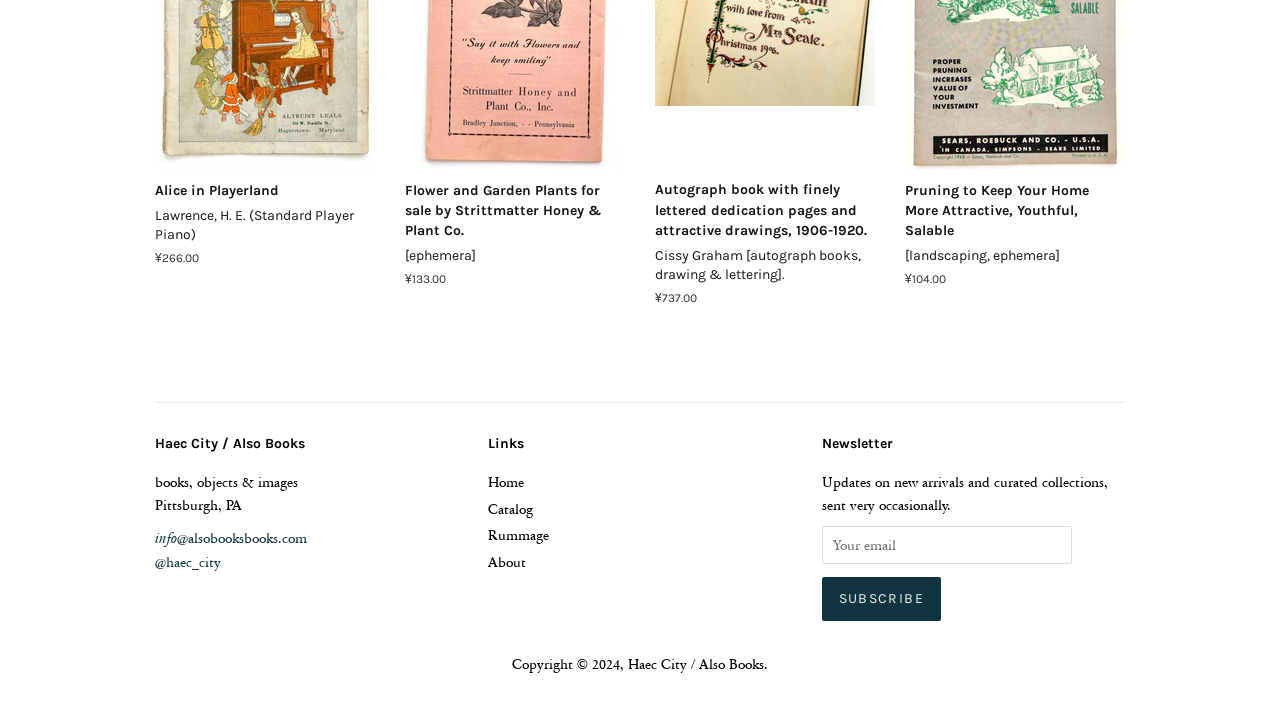What is the purpose of the newsletter?
Analyze the screenshot and provide a detailed answer to the question.

The purpose of the newsletter can be found in the middle-right section of the webpage, where it says 'Updates on new arrivals and curated collections, sent very occasionally.' in a static text element.